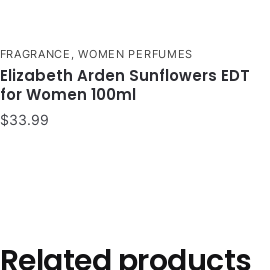What categories does the product fall under? Observe the screenshot and provide a one-word or short phrase answer.

Fragrance and Women Perfumes